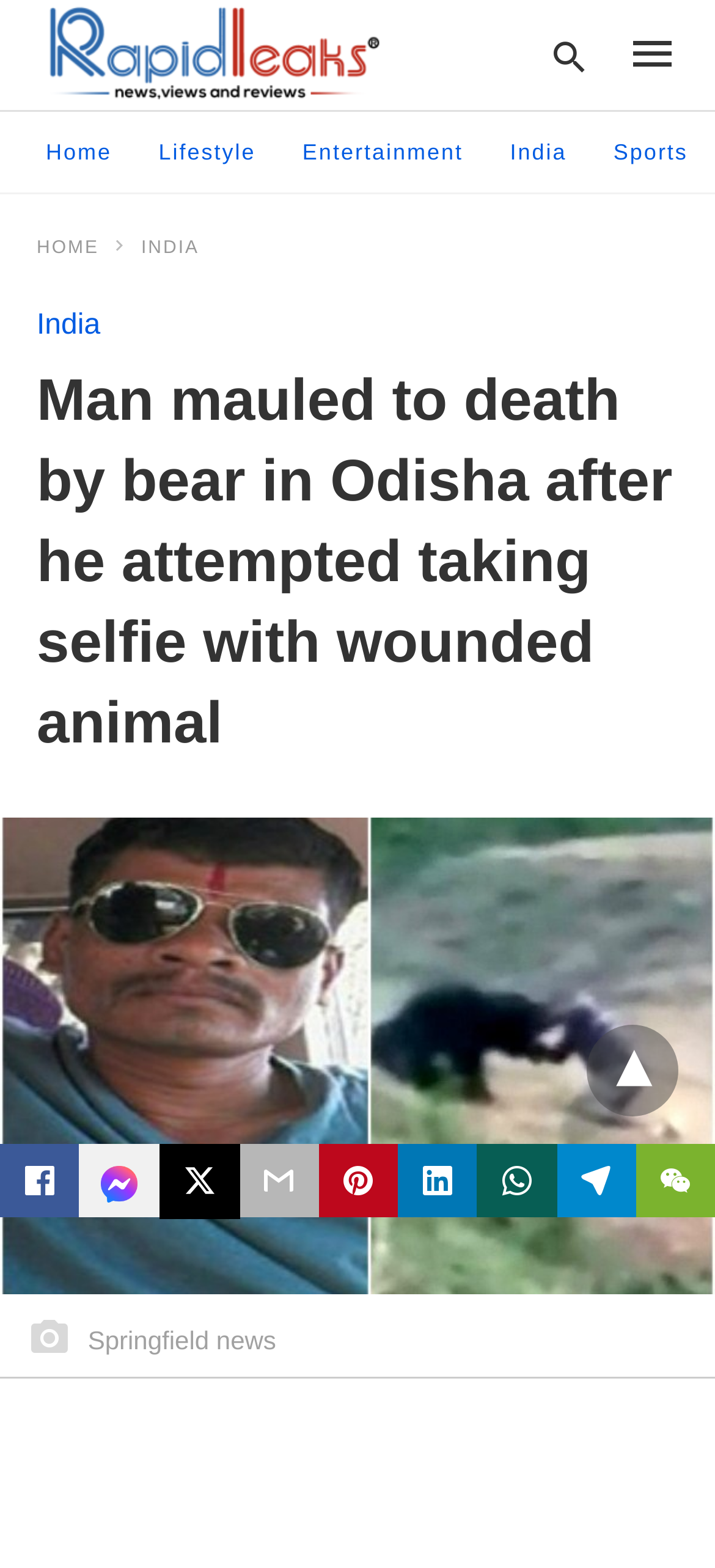Can you extract the headline from the webpage for me?

Man mauled to death by bear in Odisha after he attempted taking selfie with wounded animal